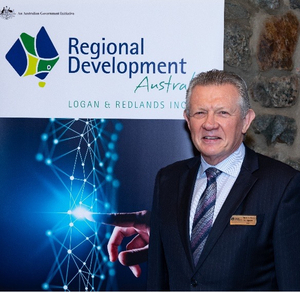Generate a comprehensive description of the image.

The image features a professional portrait of a distinguished individual standing beside a display banner for "Regional Development Australia - Logan & Redlands Inc." The banner prominently showcases the organization's logo, which incorporates a stylized representation of Australia in vibrant colors, alongside the name of the organization. The individual, dressed in a dark suit and a light-colored shirt, displays an inviting smile, exuding a sense of approachability and leadership. This image likely captures a moment related to a regional development initiative, emphasizing the organization’s commitment to supporting the local community in Logan and Redlands.